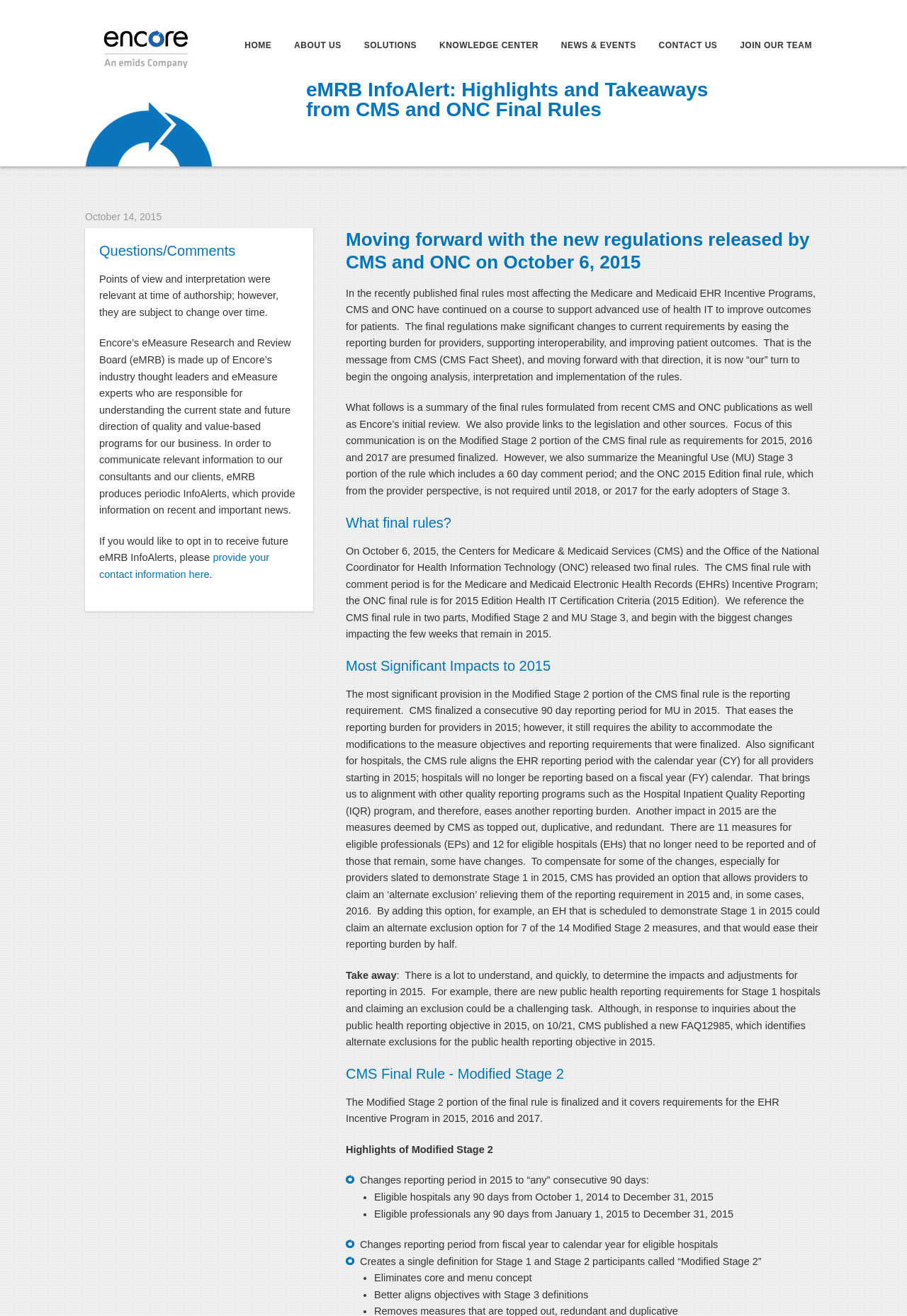Explain in detail what you observe on this webpage.

This webpage is about the final rules released by CMS and ONC on October 6, 2015, affecting the Medicare and Medicaid EHR Incentive Programs. At the top, there is a navigation menu with 8 links: 'ENCORE HEALTH RESOURCES', 'HOME', 'ABOUT US', 'SOLUTIONS', 'KNOWLEDGE CENTER', 'NEWS & EVENTS', 'CONTACT US', and 'JOIN OUR TEAM'.

Below the navigation menu, there is a heading 'eMRB InfoAlert: Highlights and Takeaways from CMS and ONC Final Rules' followed by a subheading 'Moving forward with the new regulations released by CMS and ONC on October 6, 2015'. The main content of the webpage is divided into several sections, including 'What final rules?', 'Most Significant Impacts to 2015', 'CMS Final Rule - Modified Stage 2', and 'Questions/Comments'.

In the 'What final rules?' section, there is a summary of the final rules formulated from recent CMS and ONC publications as well as Encore’s initial review. This section also provides links to the legislation and other sources.

The 'Most Significant Impacts to 2015' section discusses the reporting requirement, which is the most significant provision in the Modified Stage 2 portion of the CMS final rule. It explains that CMS finalized a consecutive 90-day reporting period for MU in 2015, easing the reporting burden for providers in 2015.

The 'CMS Final Rule - Modified Stage 2' section covers the requirements for the EHR Incentive Program in 2015, 2016, and 2017. It highlights the changes to the reporting period, the alignment of the EHR reporting period with the calendar year for all providers starting in 2015, and the measures deemed by CMS as topped out, duplicative, and redundant.

At the bottom of the webpage, there is a section 'Questions/Comments' with information about Encore’s eMeasure Research and Review Board (eMRB) and an option to opt-in to receive future eMRB InfoAlerts.